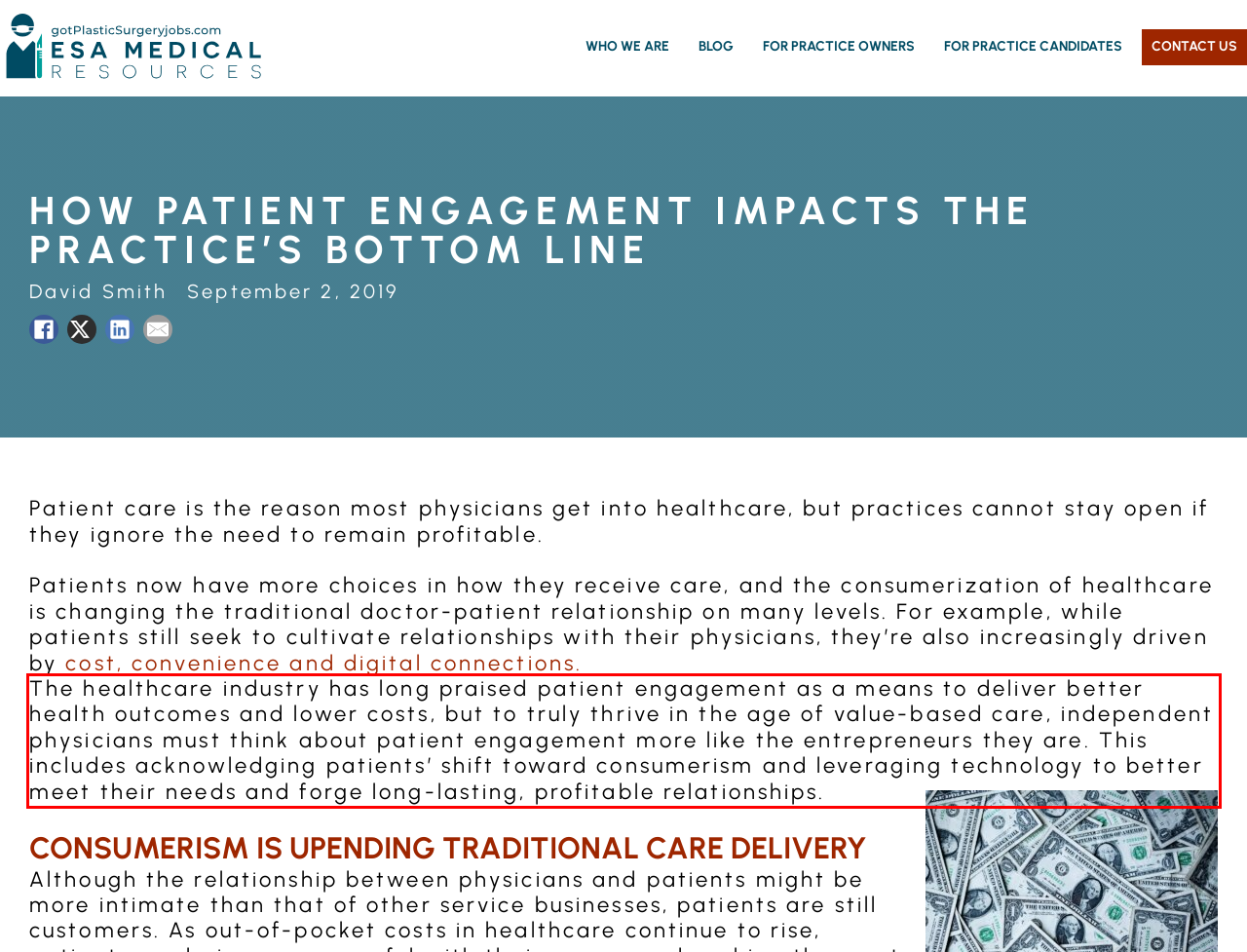Observe the screenshot of the webpage that includes a red rectangle bounding box. Conduct OCR on the content inside this red bounding box and generate the text.

The healthcare industry has long praised patient engagement as a means to deliver better health outcomes and lower costs, but to truly thrive in the age of value-based care, independent physicians must think about patient engagement more like the entrepreneurs they are. This includes acknowledging patients’ shift toward consumerism and leveraging technology to better meet their needs and forge long-lasting, profitable relationships.